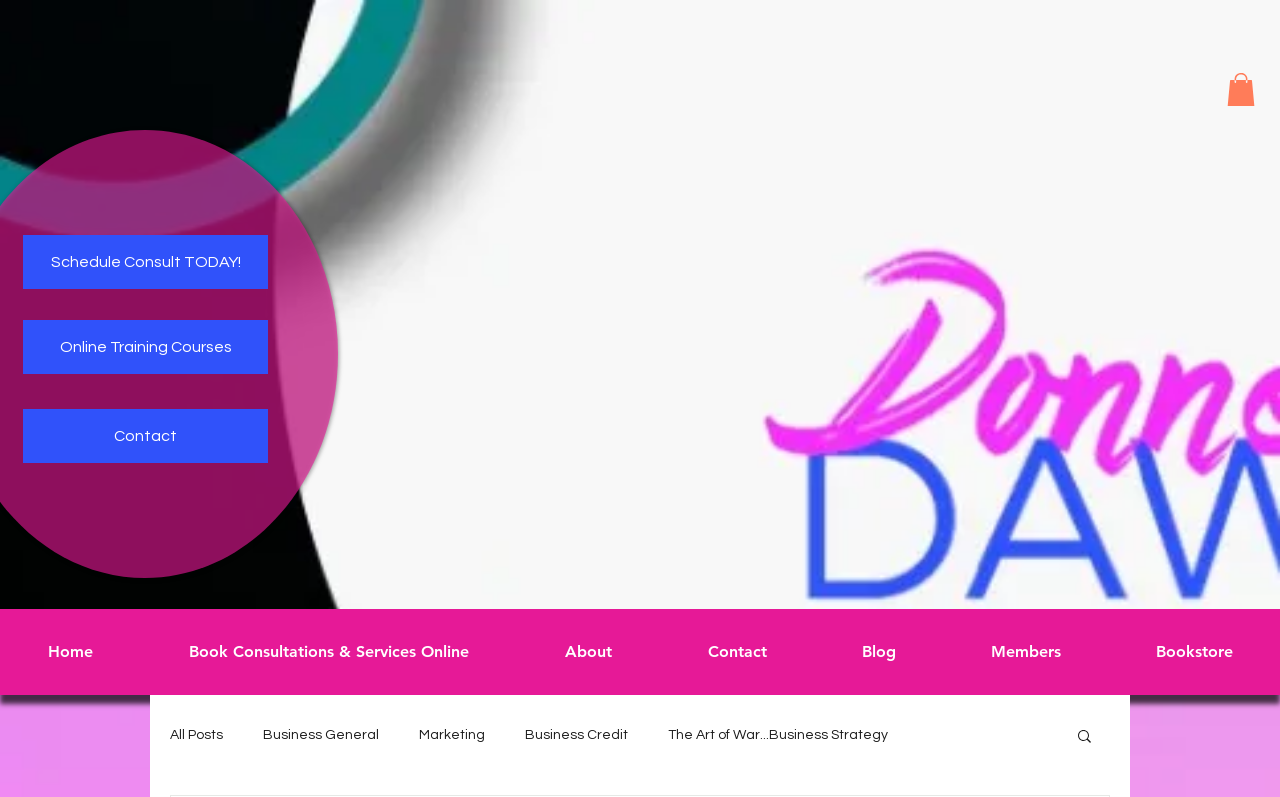What is the purpose of the image next to the 'Search' button?
Based on the image, give a concise answer in the form of a single word or short phrase.

Search icon